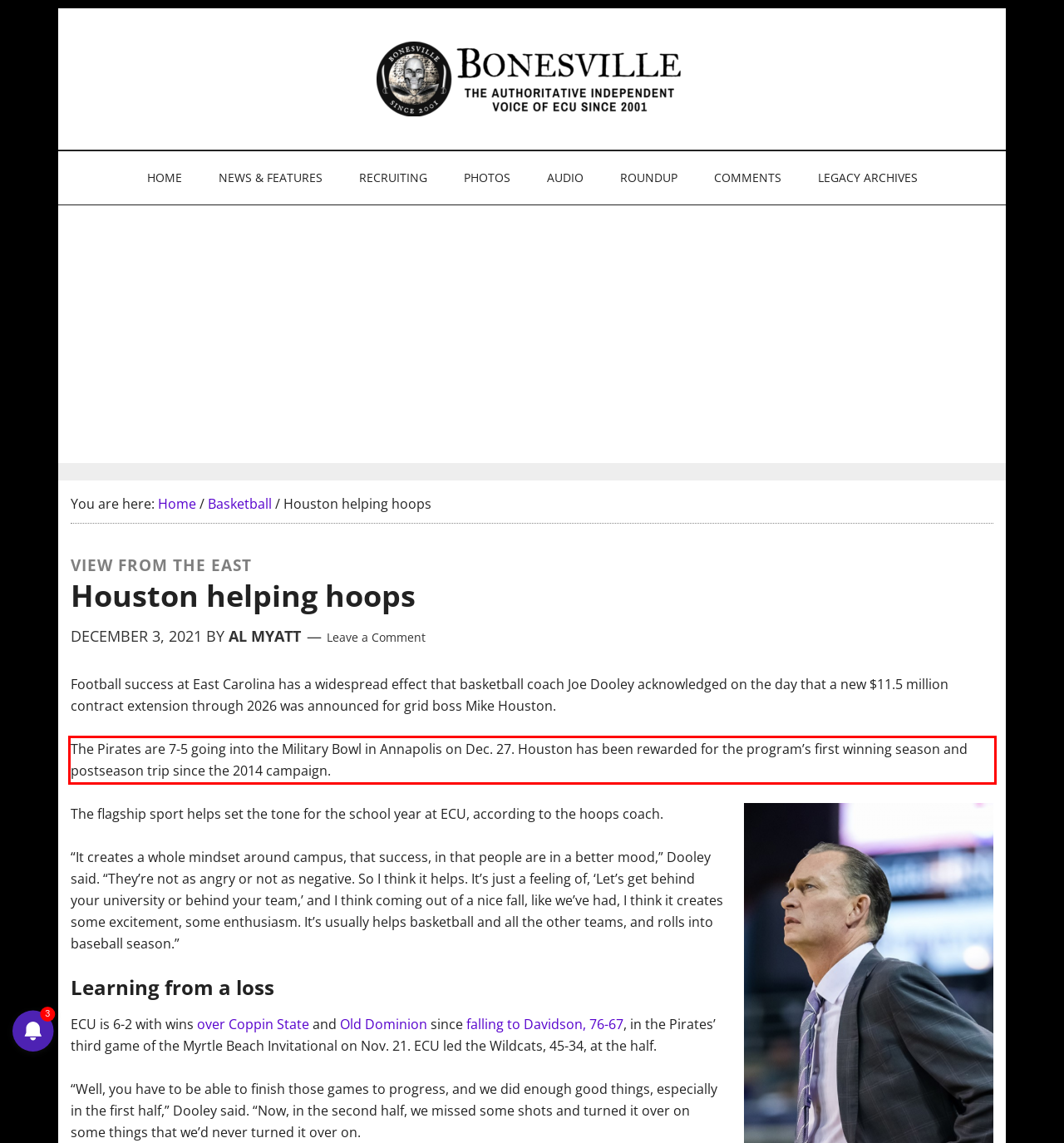Review the screenshot of the webpage and recognize the text inside the red rectangle bounding box. Provide the extracted text content.

The Pirates are 7-5 going into the Military Bowl in Annapolis on Dec. 27. Houston has been rewarded for the program’s first winning season and postseason trip since the 2014 campaign.